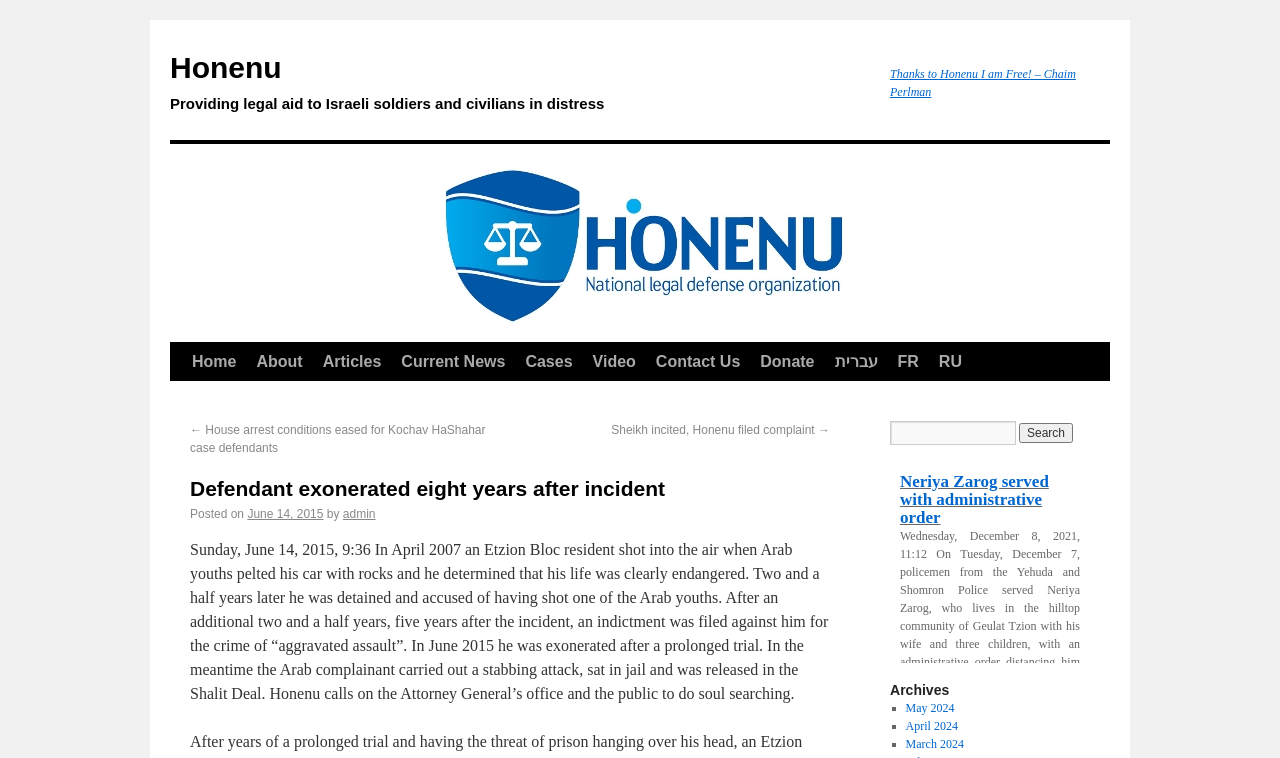Determine the bounding box coordinates for the UI element described. Format the coordinates as (top-left x, top-left y, bottom-right x, bottom-right y) and ensure all values are between 0 and 1. Element description: Donate

[0.586, 0.453, 0.644, 0.503]